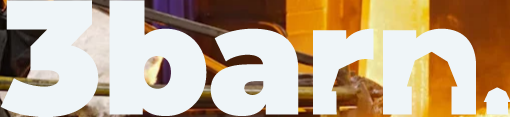Provide a one-word or one-phrase answer to the question:
What values does the company emphasize?

family ties and teamwork